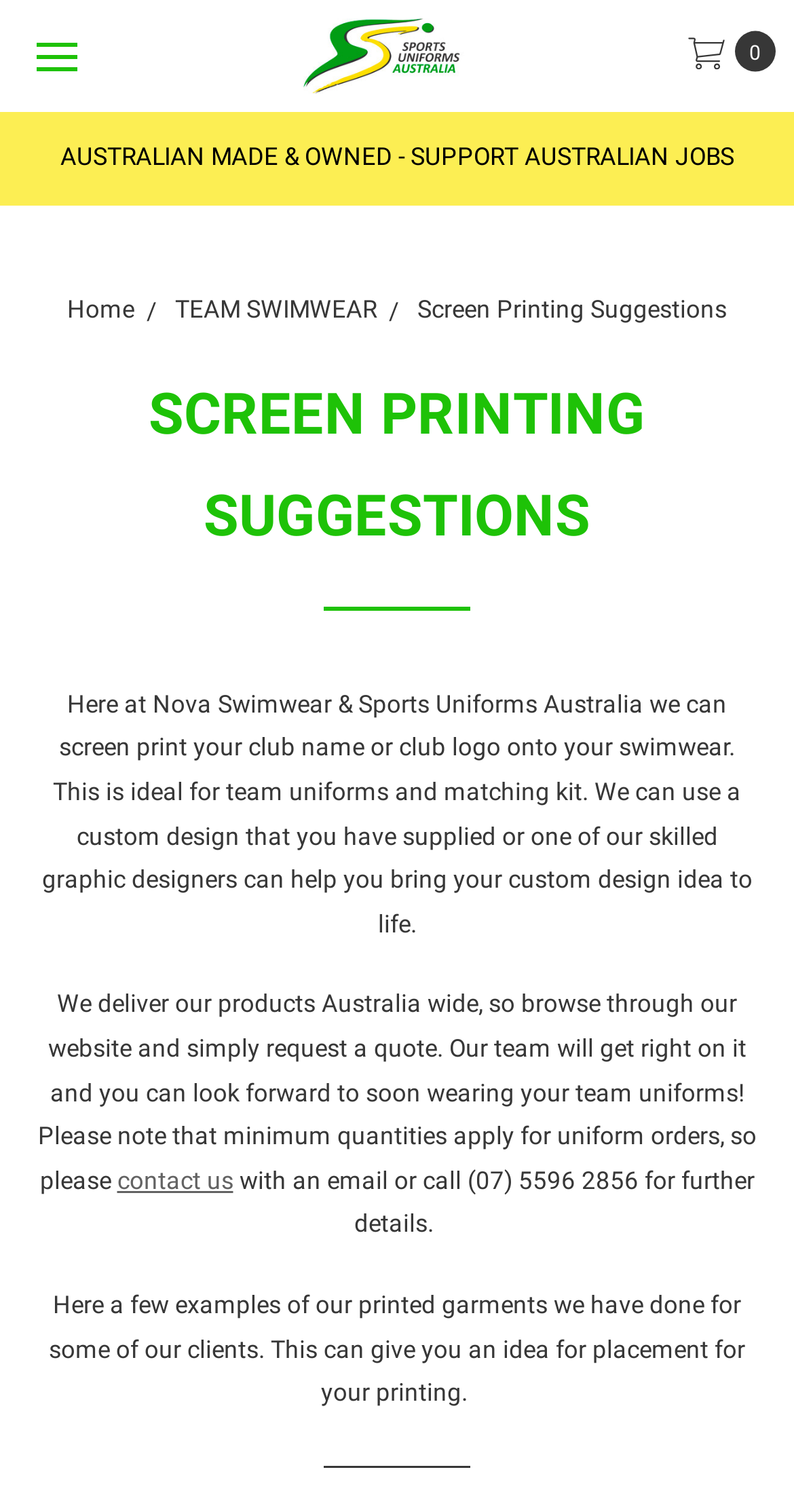Please study the image and answer the question comprehensively:
What is the purpose of screen printing?

According to the webpage, screen printing is ideal for team uniforms and matching kit, as stated in the text 'This is ideal for team uniforms and matching kit'.